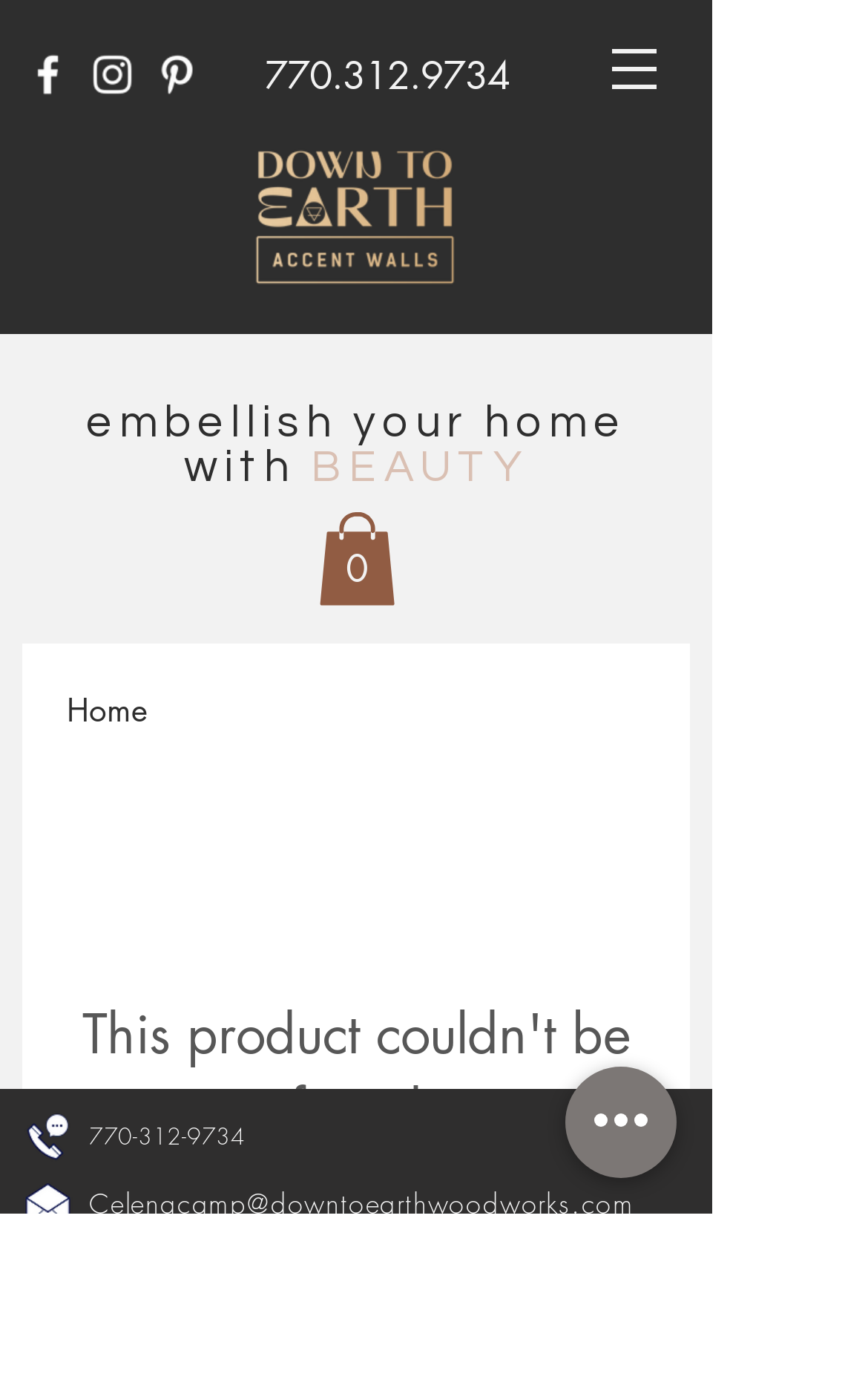Identify the coordinates of the bounding box for the element that must be clicked to accomplish the instruction: "Click the Facebook link".

[0.026, 0.035, 0.085, 0.072]